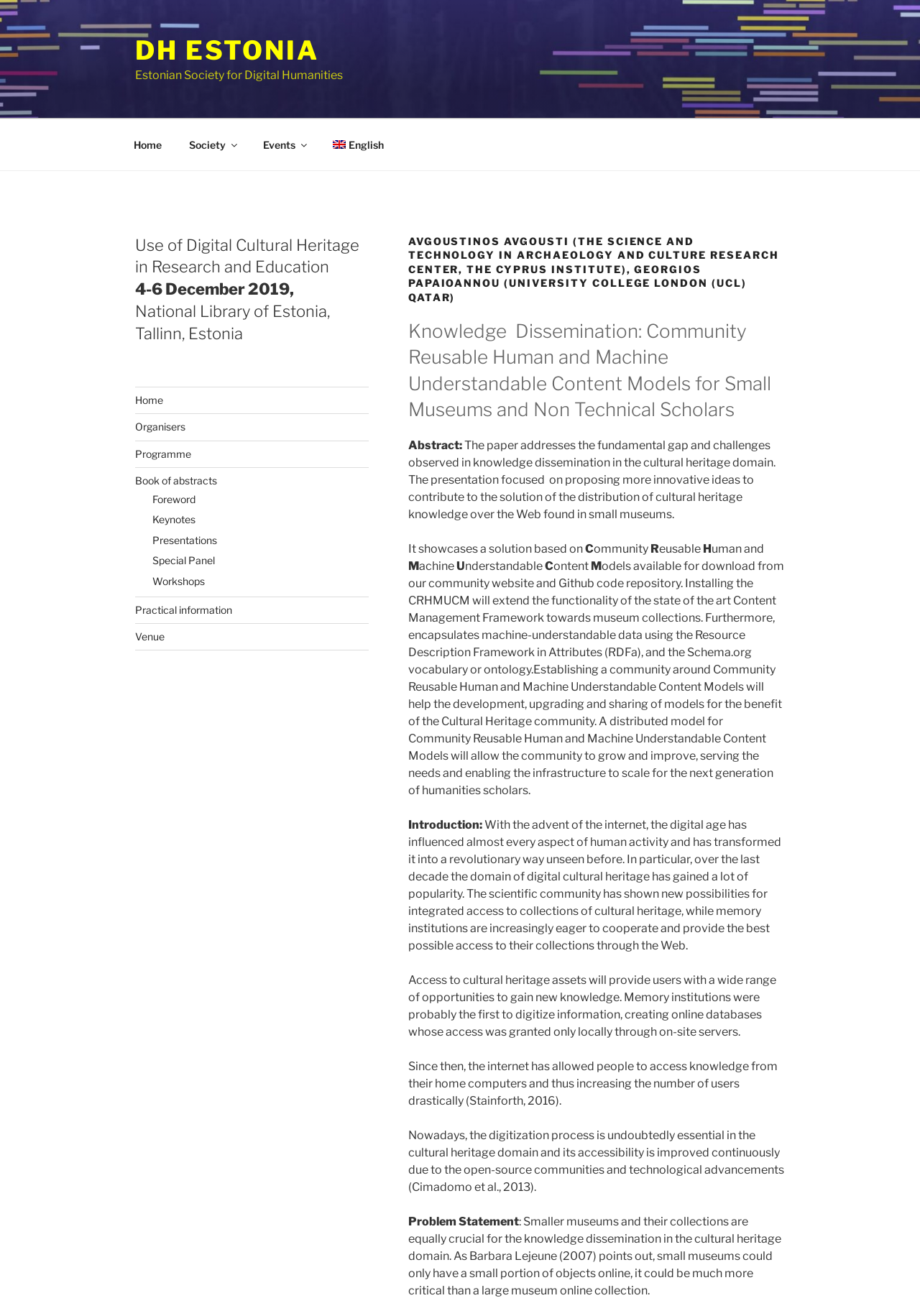Find the bounding box coordinates for the area that must be clicked to perform this action: "Click on the 'English' link in the top menu".

[0.348, 0.096, 0.431, 0.123]